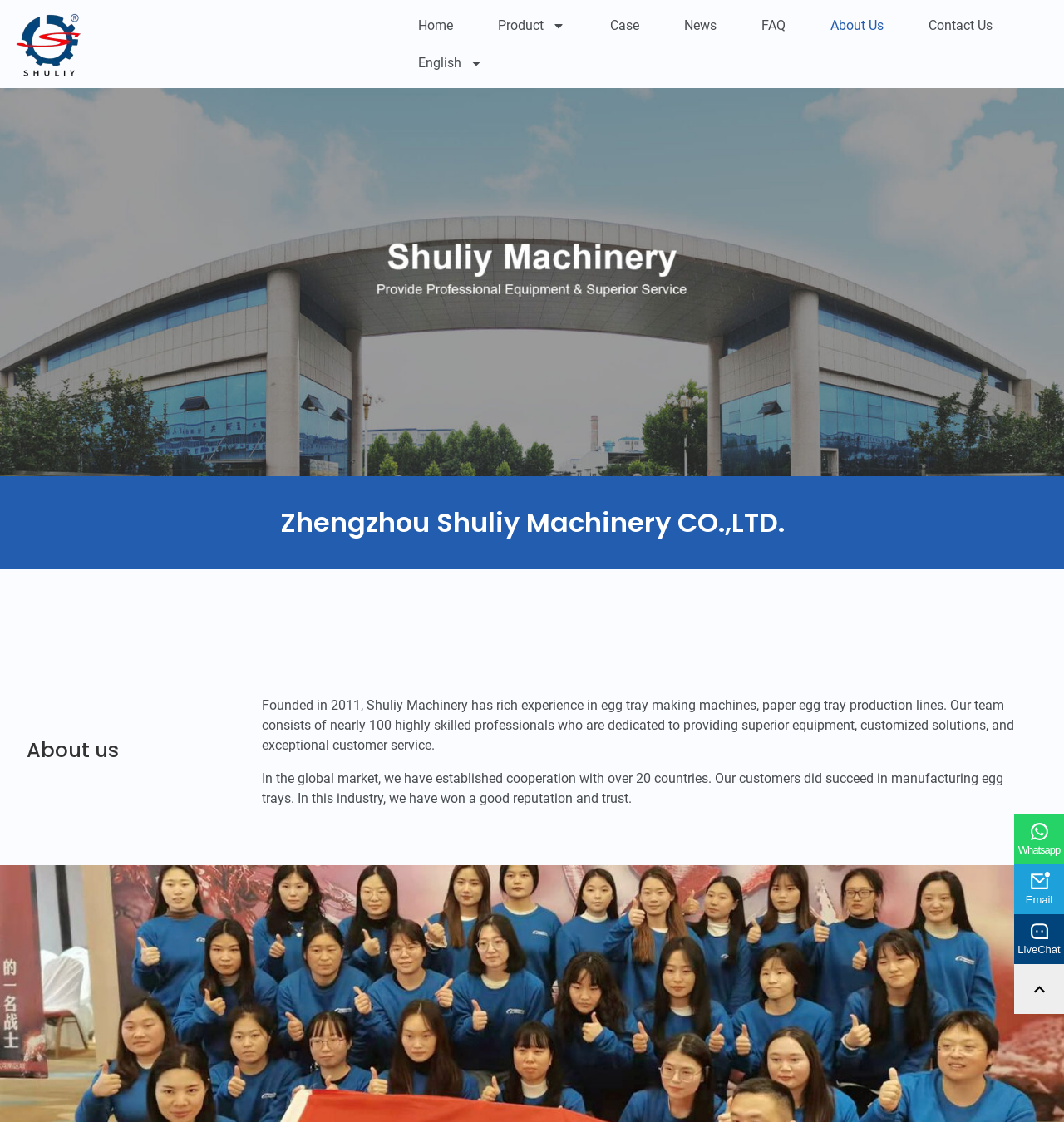Please determine the bounding box coordinates of the clickable area required to carry out the following instruction: "Go to Home page". The coordinates must be four float numbers between 0 and 1, represented as [left, top, right, bottom].

[0.372, 0.006, 0.447, 0.039]